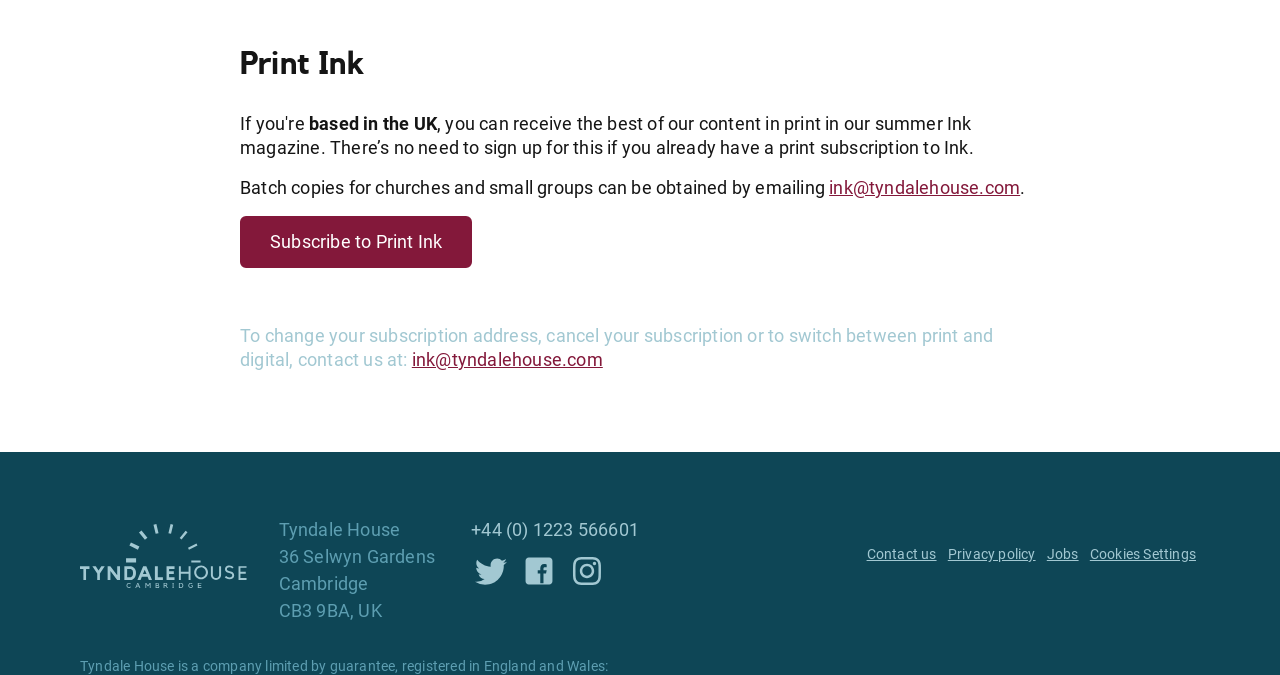What is the name of the magazine?
Give a comprehensive and detailed explanation for the question.

The name of the magazine can be found in the heading 'Print Ink' at the top of the webpage, which suggests that the magazine is called 'Ink'.